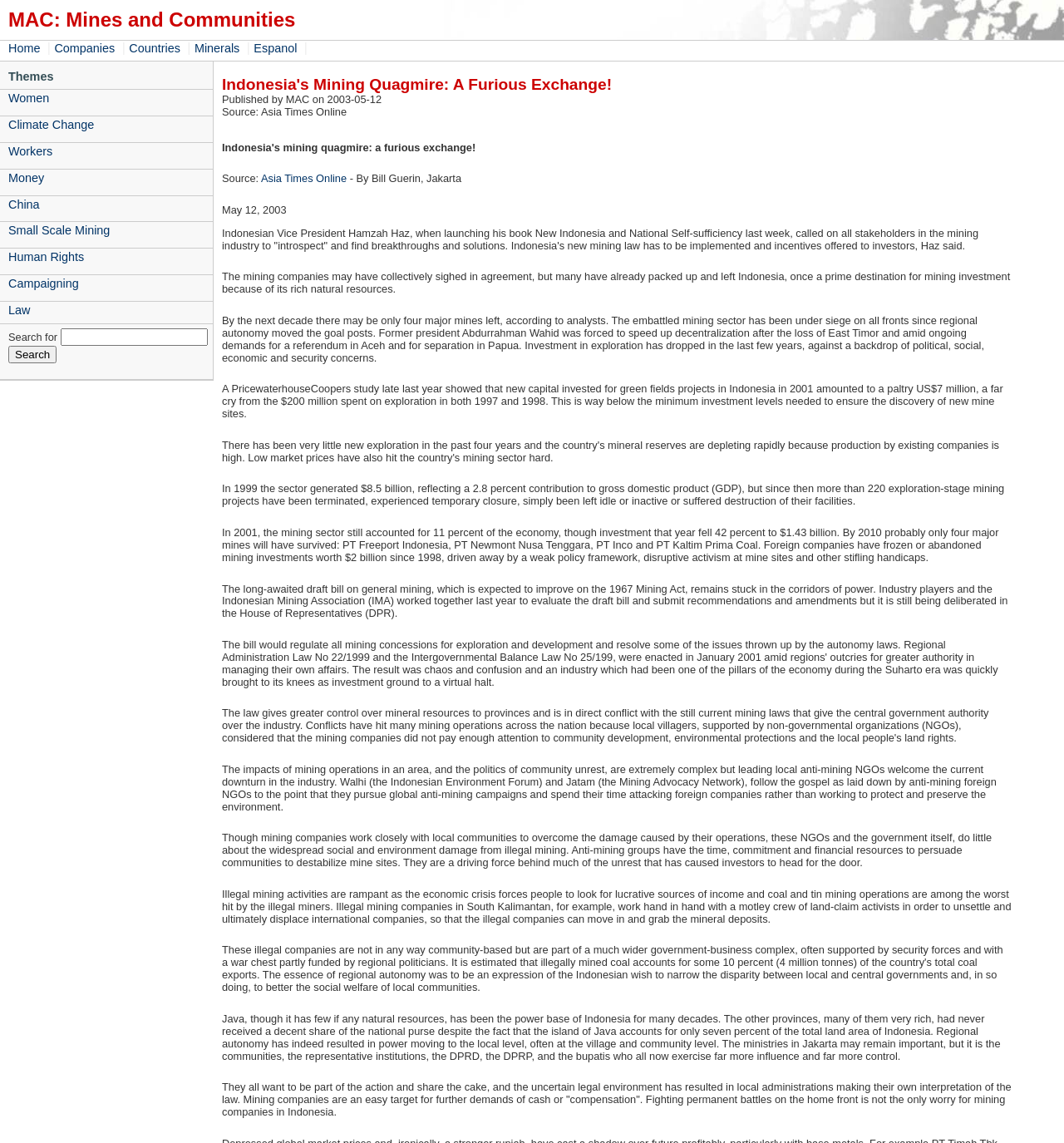Please identify the bounding box coordinates of the area that needs to be clicked to follow this instruction: "Click on the 'Asia Times Online' source link".

[0.245, 0.151, 0.326, 0.162]